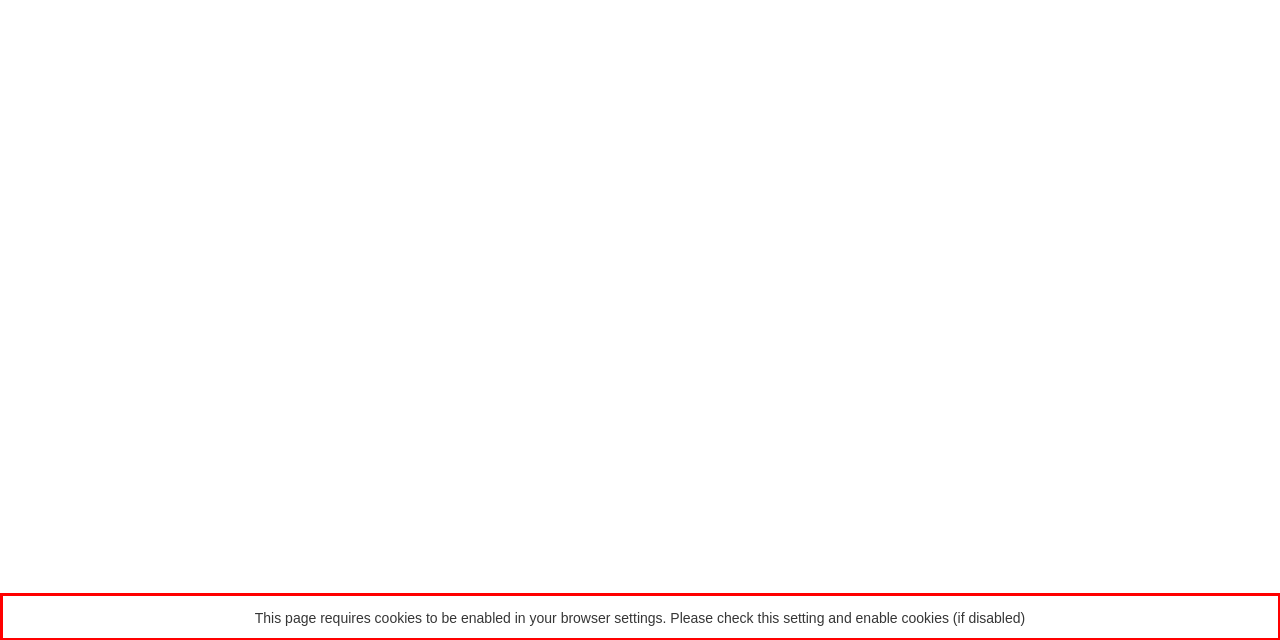In the screenshot of the webpage, find the red bounding box and perform OCR to obtain the text content restricted within this red bounding box.

This page requires cookies to be enabled in your browser settings. Please check this setting and enable cookies (if disabled)